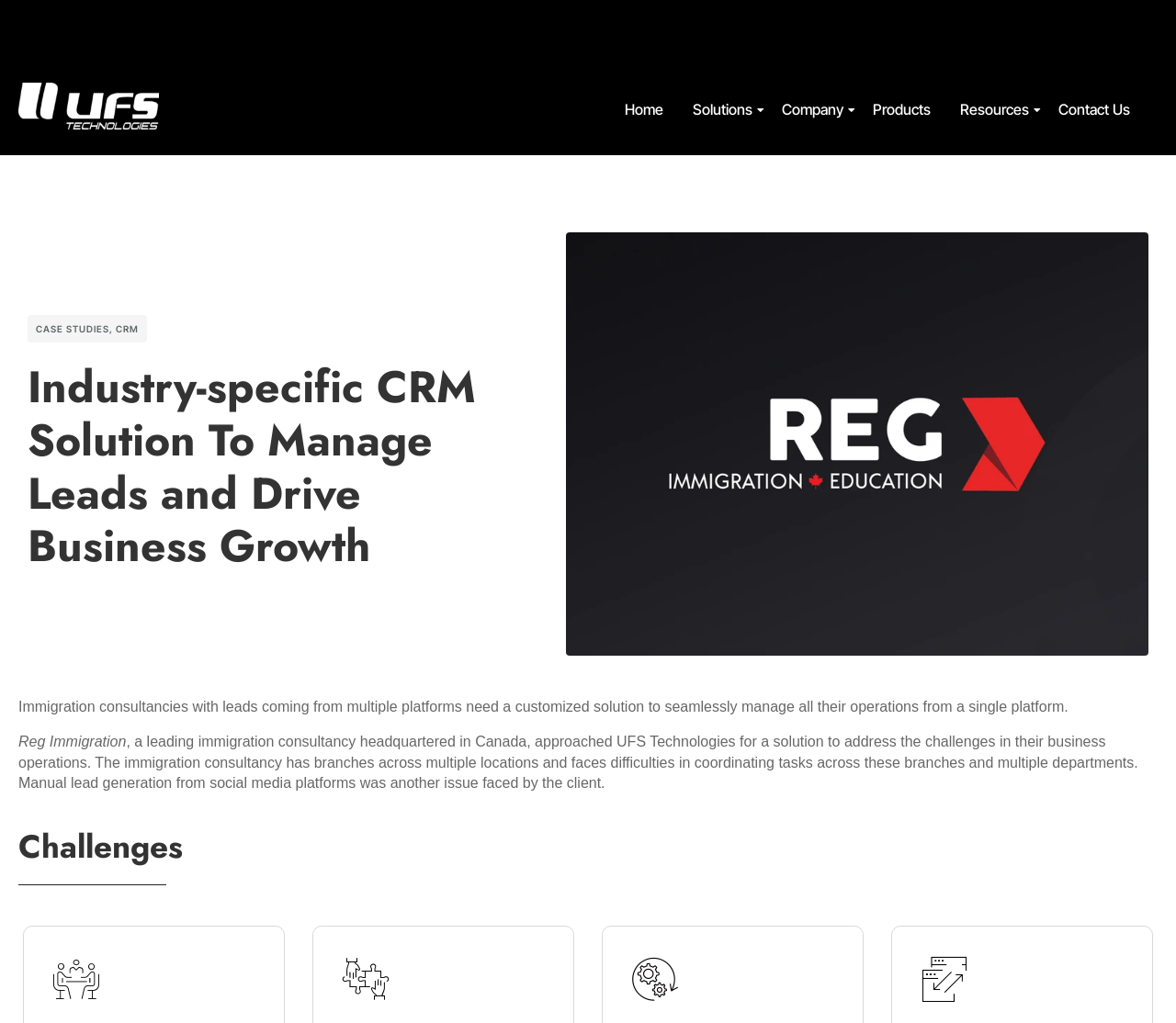Identify the bounding box coordinates of the element that should be clicked to fulfill this task: "Click on Contact Us". The coordinates should be provided as four float numbers between 0 and 1, i.e., [left, top, right, bottom].

[0.594, 0.004, 0.663, 0.058]